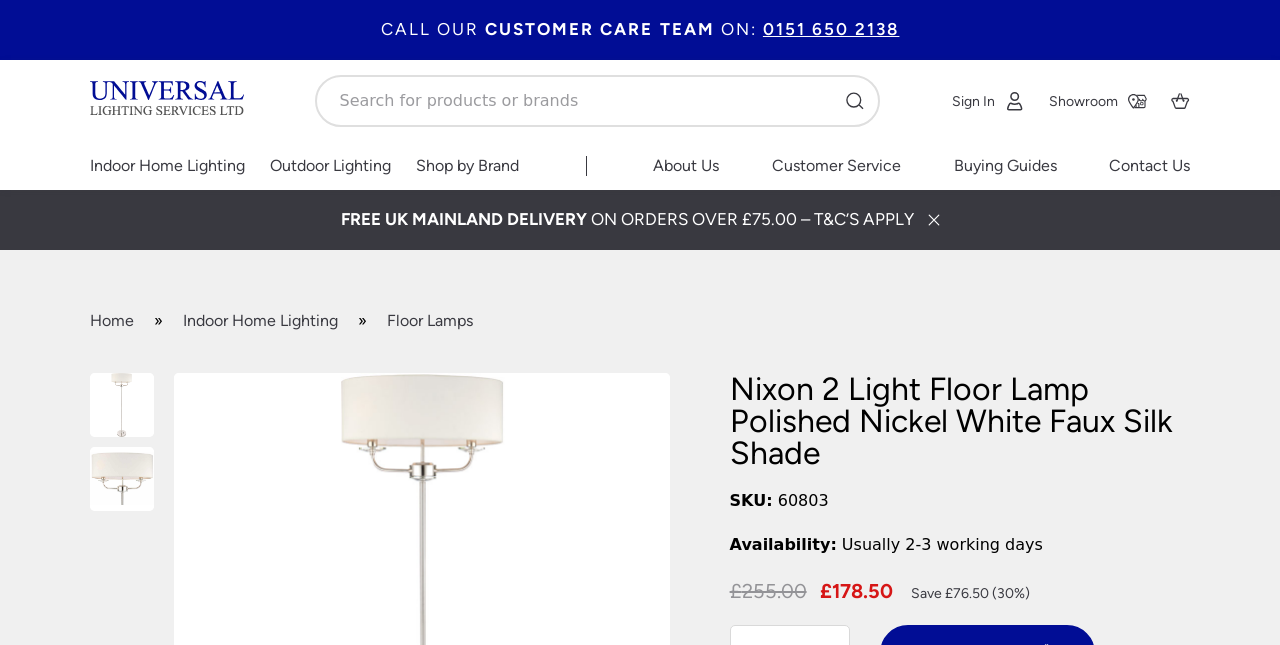What is the brand of the floor lamp?
Provide a thorough and detailed answer to the question.

I found the brand of the floor lamp by looking at the breadcrumbs navigation section, where it says 'Home » Indoor Home Lighting » Floor Lamps', and then I saw the link 'Endon Lighting' in the 'Shop by Brand' section, which suggests that the floor lamp is from Endon Lighting.